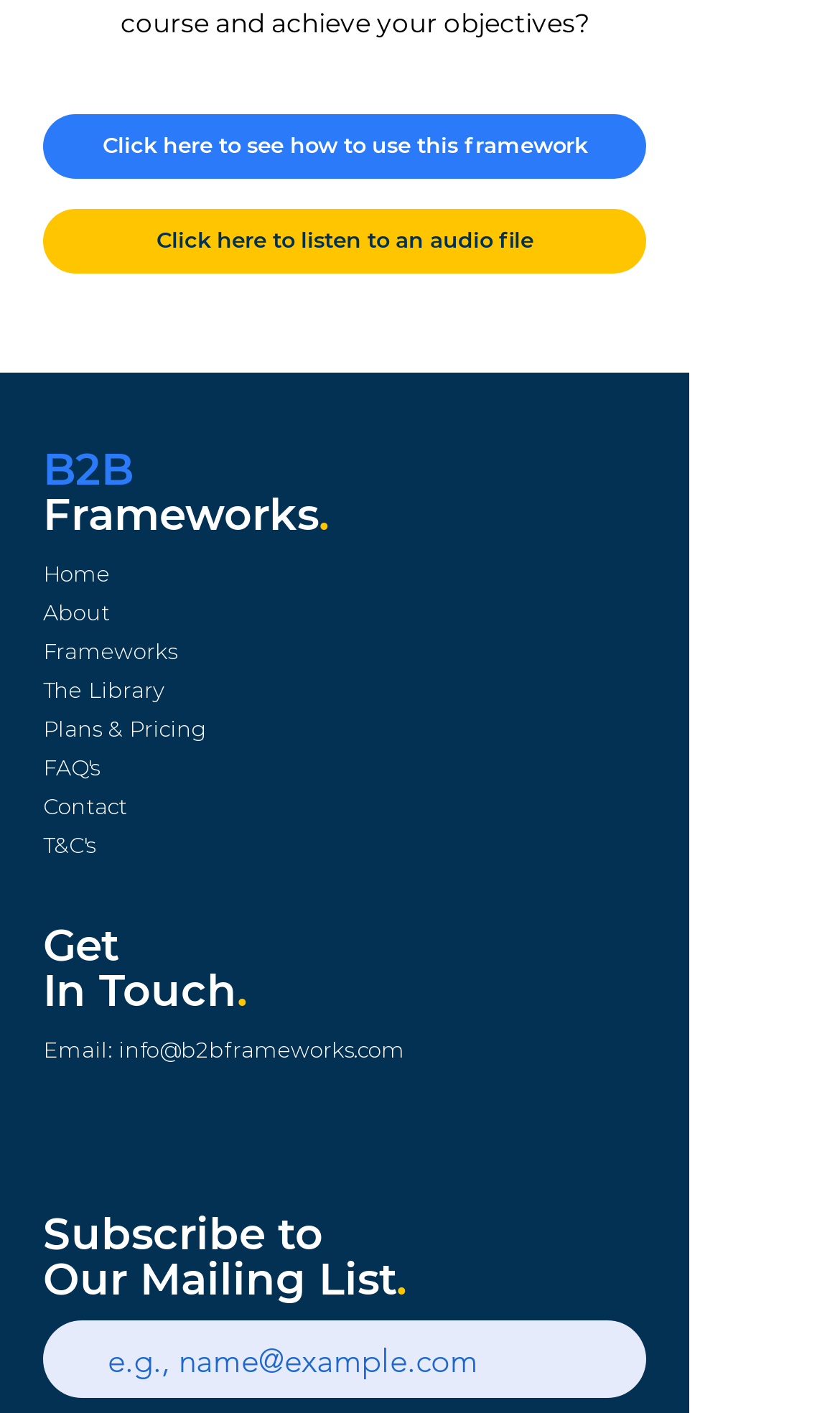How many navigation links are there?
Refer to the image and provide a one-word or short phrase answer.

7